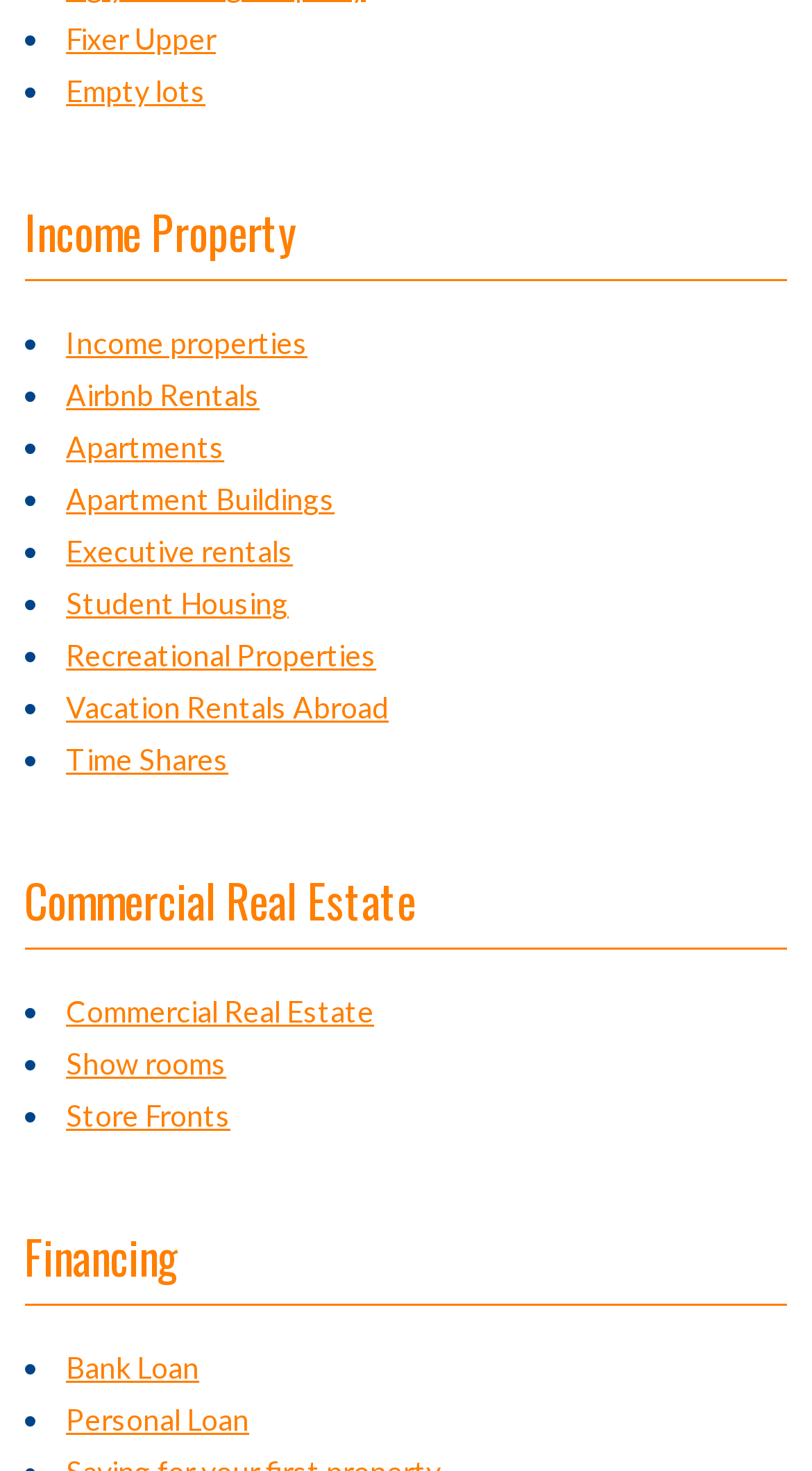Show the bounding box coordinates for the element that needs to be clicked to execute the following instruction: "Click on Fixer Upper". Provide the coordinates in the form of four float numbers between 0 and 1, i.e., [left, top, right, bottom].

[0.081, 0.015, 0.266, 0.039]